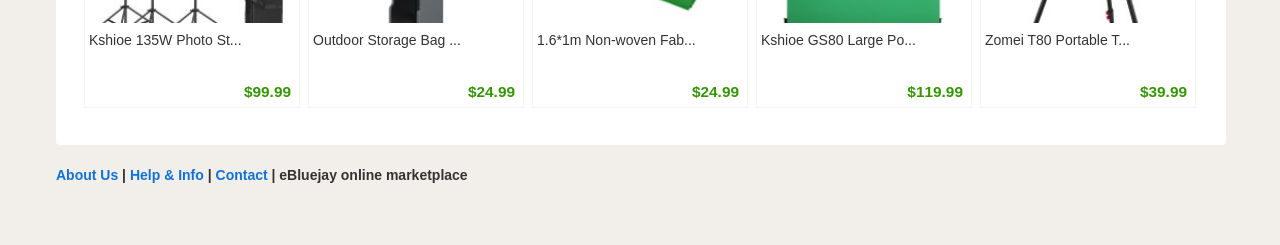Give a short answer to this question using one word or a phrase:
What is the name of the online marketplace?

eBluejay